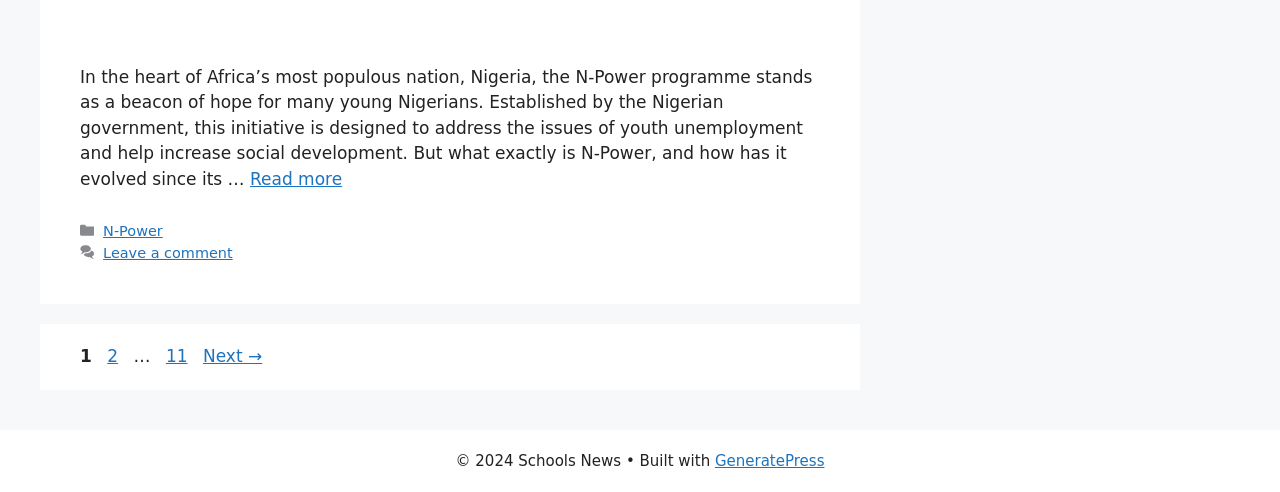From the element description Leave a comment, predict the bounding box coordinates of the UI element. The coordinates must be specified in the format (top-left x, top-left y, bottom-right x, bottom-right y) and should be within the 0 to 1 range.

[0.081, 0.497, 0.182, 0.53]